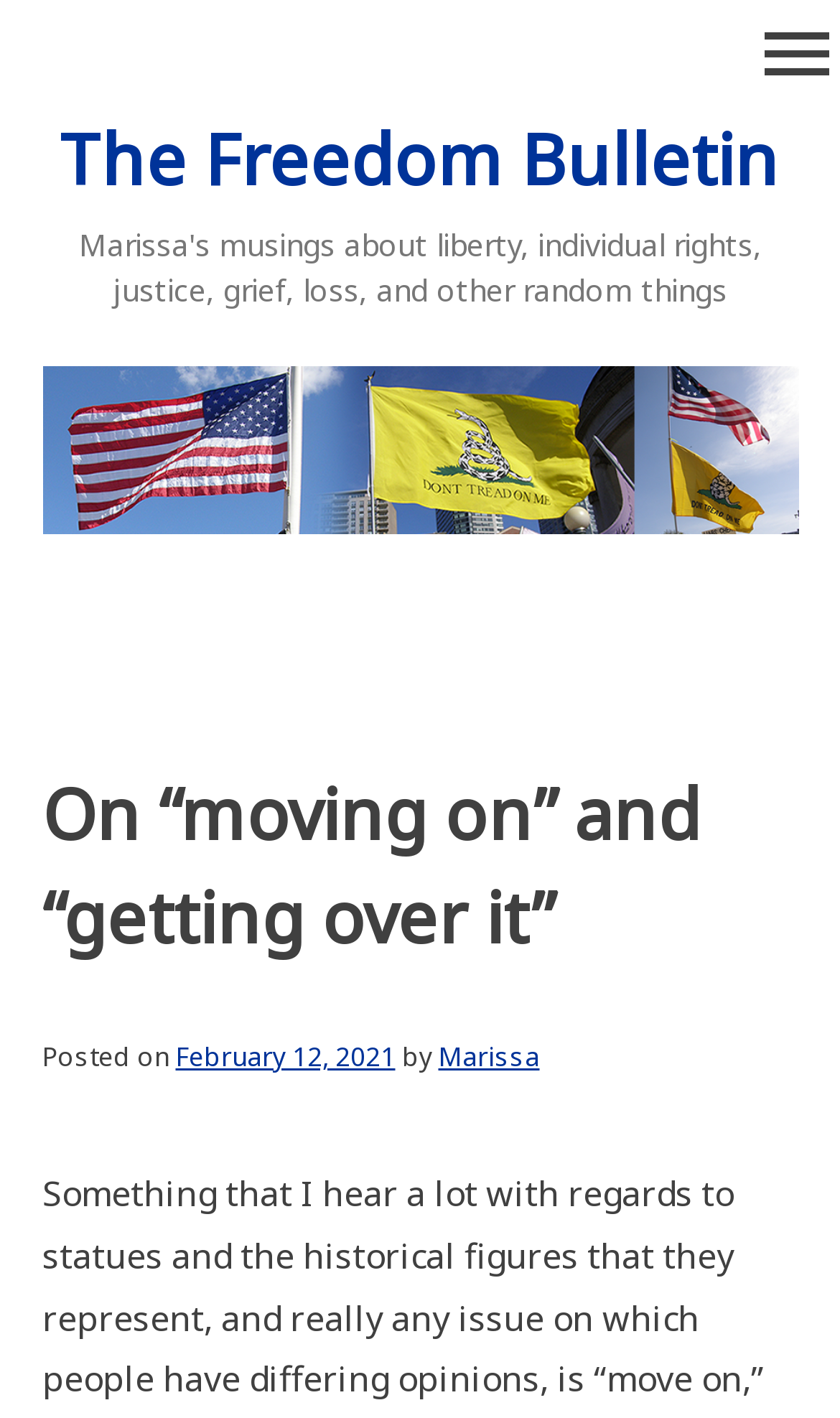Please find the bounding box coordinates (top-left x, top-left y, bottom-right x, bottom-right y) in the screenshot for the UI element described as follows: February 12, 2021February 7, 2021

[0.209, 0.732, 0.471, 0.758]